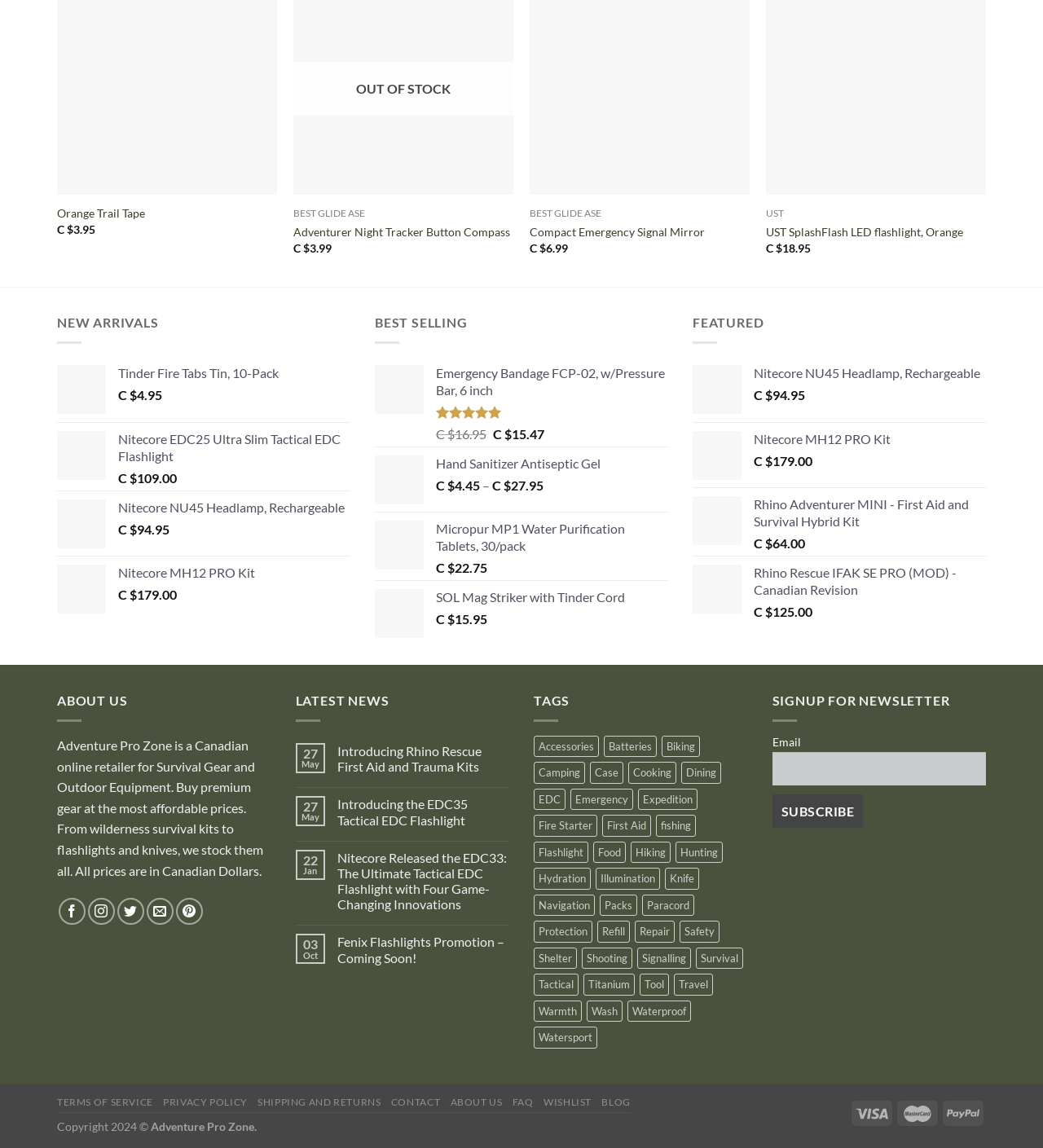Identify the bounding box coordinates of the clickable region to carry out the given instruction: "Add to cart".

[0.066, 0.145, 0.085, 0.167]